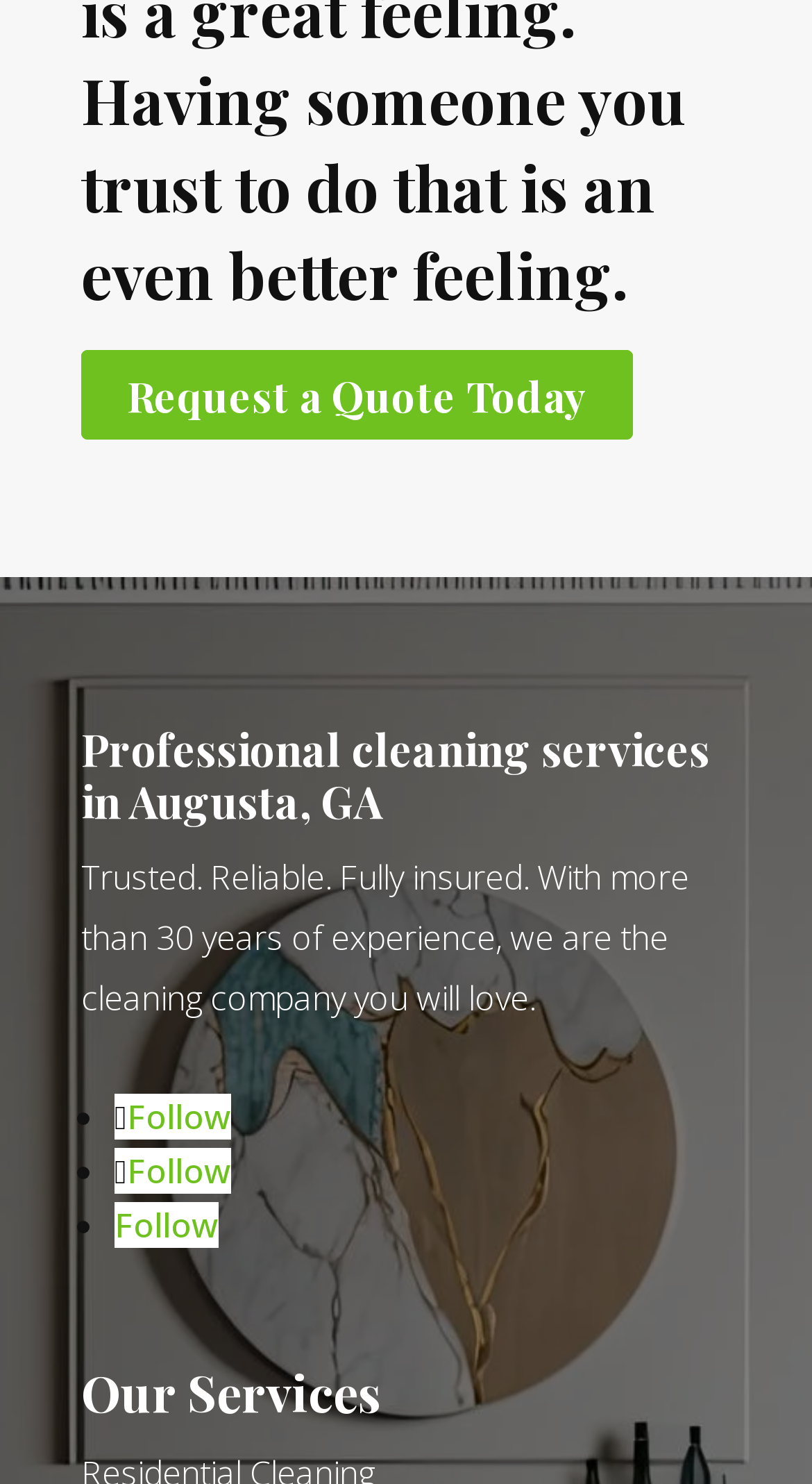Please provide a comprehensive answer to the question based on the screenshot: What is the company's status regarding insurance?

The answer can be found in the StaticText element which states 'Trusted. Reliable. Fully insured. With more than 30 years of experience, we are the cleaning company you will love.'